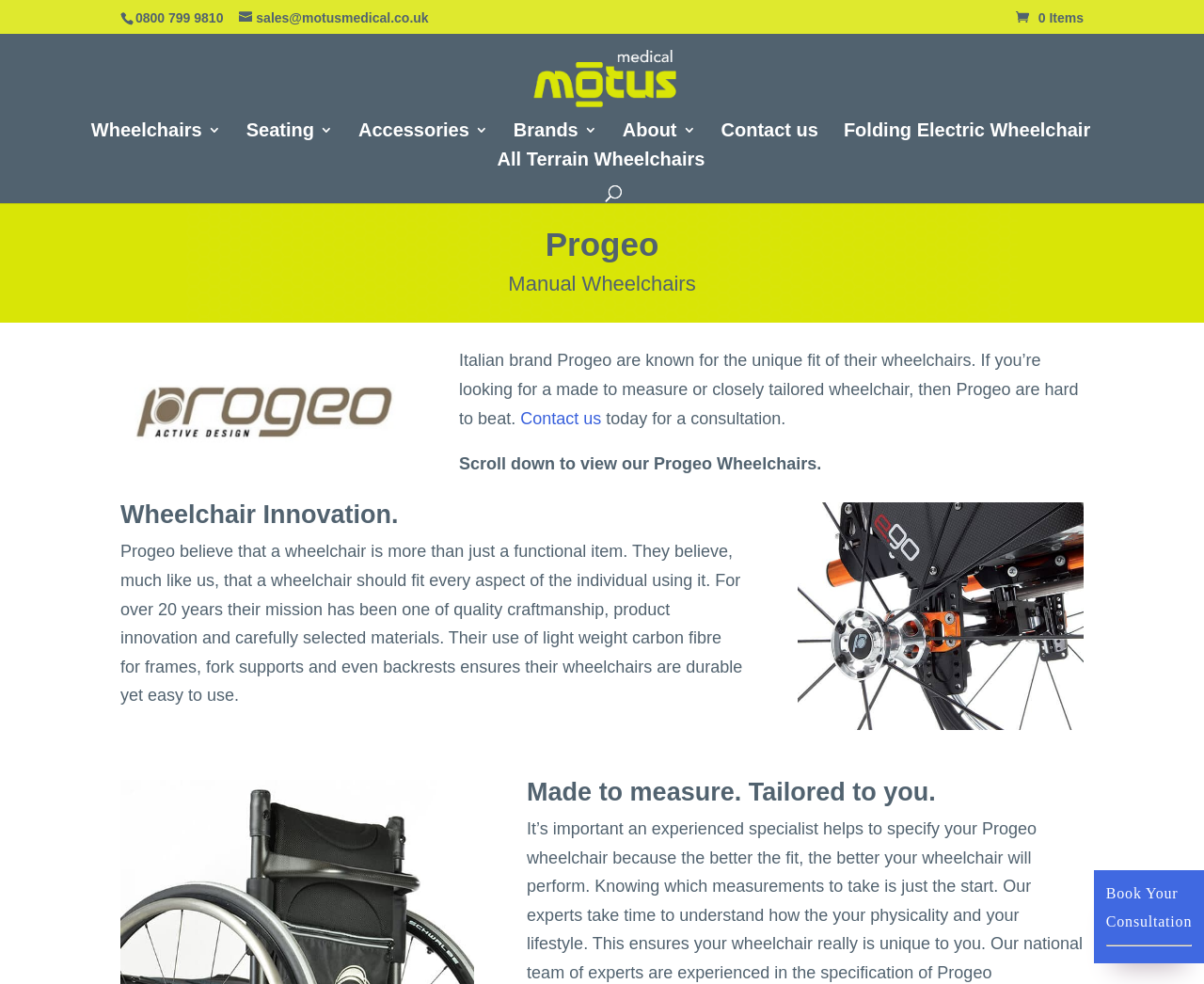Identify the bounding box of the UI element that matches this description: "Brands".

[0.426, 0.125, 0.496, 0.155]